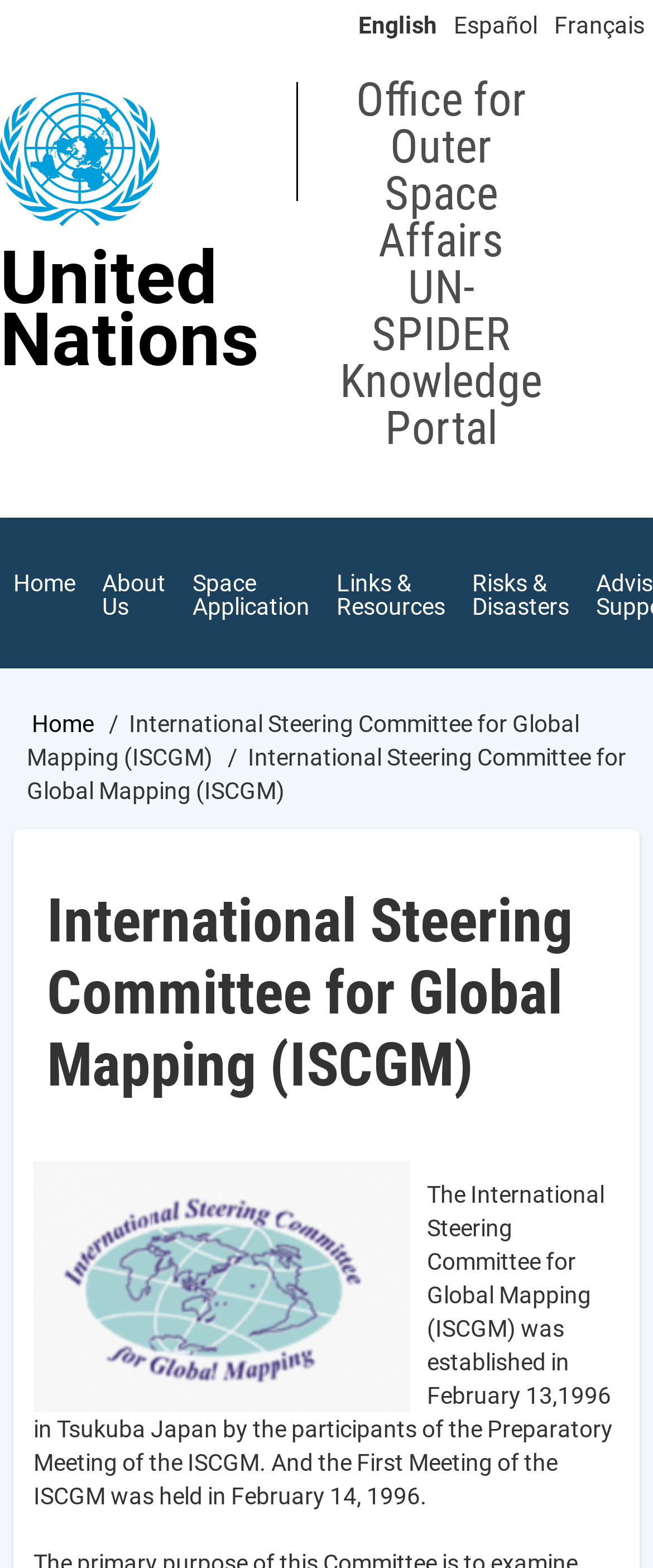What is the date of the establishment of ISCGM?
Analyze the image and provide a thorough answer to the question.

I examined the main content of the webpage, which has a heading 'International Steering Committee for Global Mapping (ISCGM)'. Within this heading, I found a static text element that describes the establishment of ISCGM, which mentions the date as February 13, 1996.